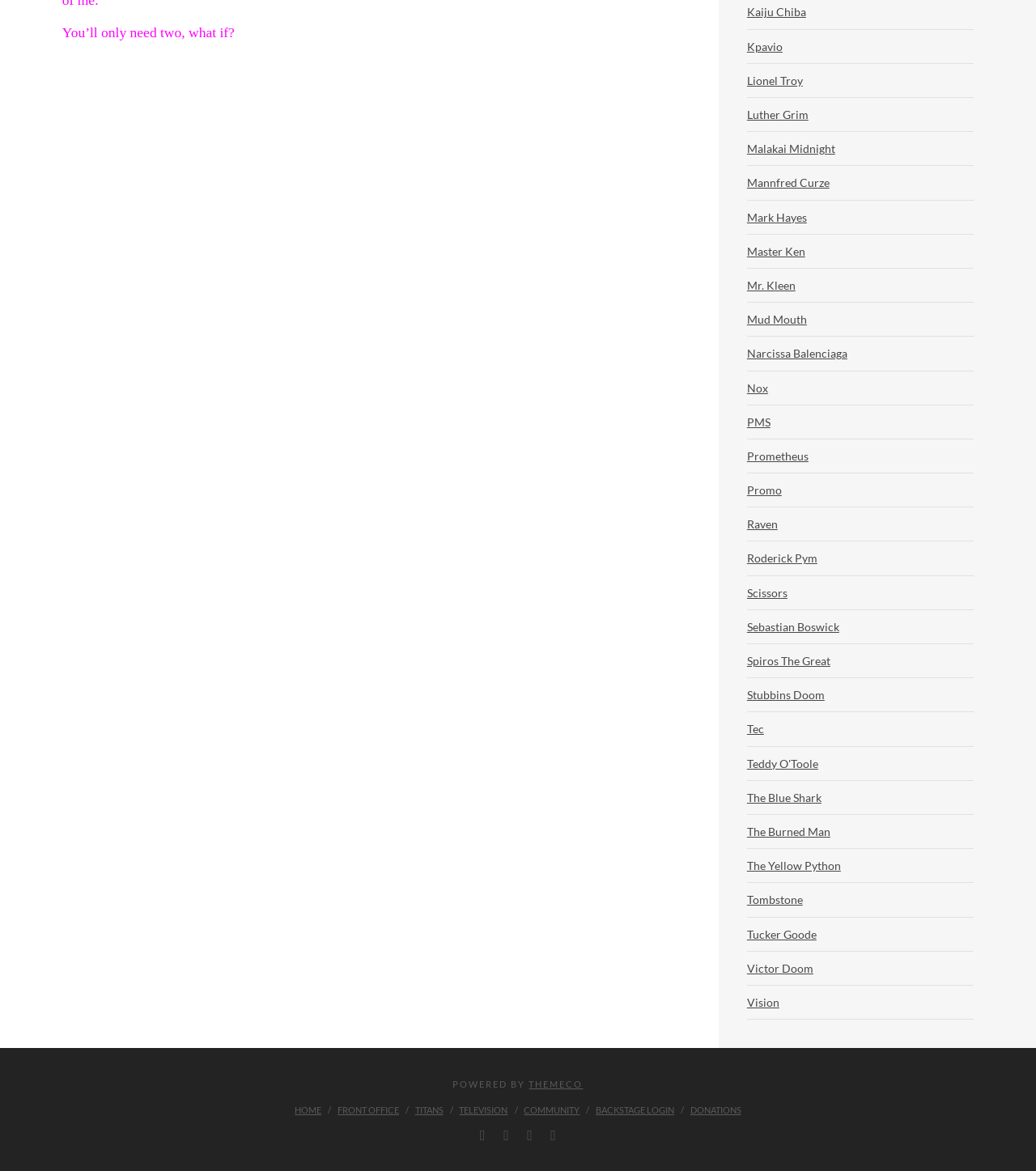How many top-level navigation menu items are there?
Using the image as a reference, give an elaborate response to the question.

I counted the number of top-level navigation menu items, including 'HOME', 'FRONT OFFICE', 'TITANS', 'TELEVISION', 'COMMUNITY', 'BACKSTAGE LOGIN', and 'DONATIONS', and found a total of 7 items.